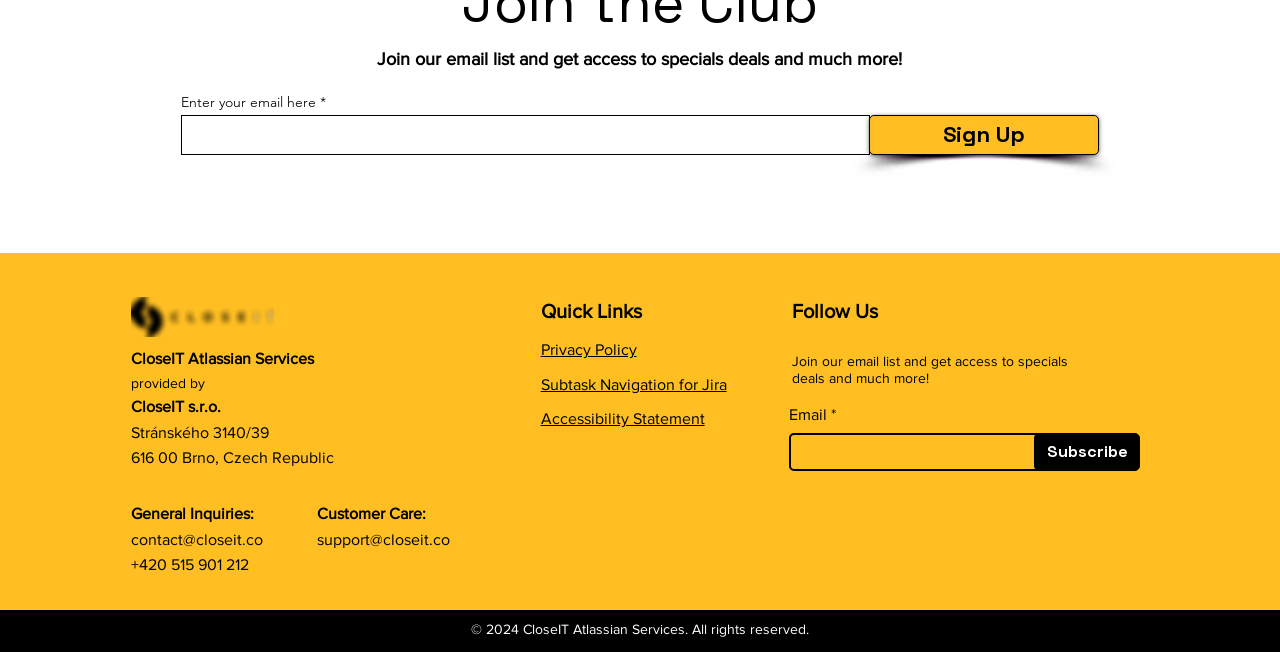Please identify the bounding box coordinates of the area that needs to be clicked to follow this instruction: "Enter email address".

[0.141, 0.176, 0.68, 0.237]